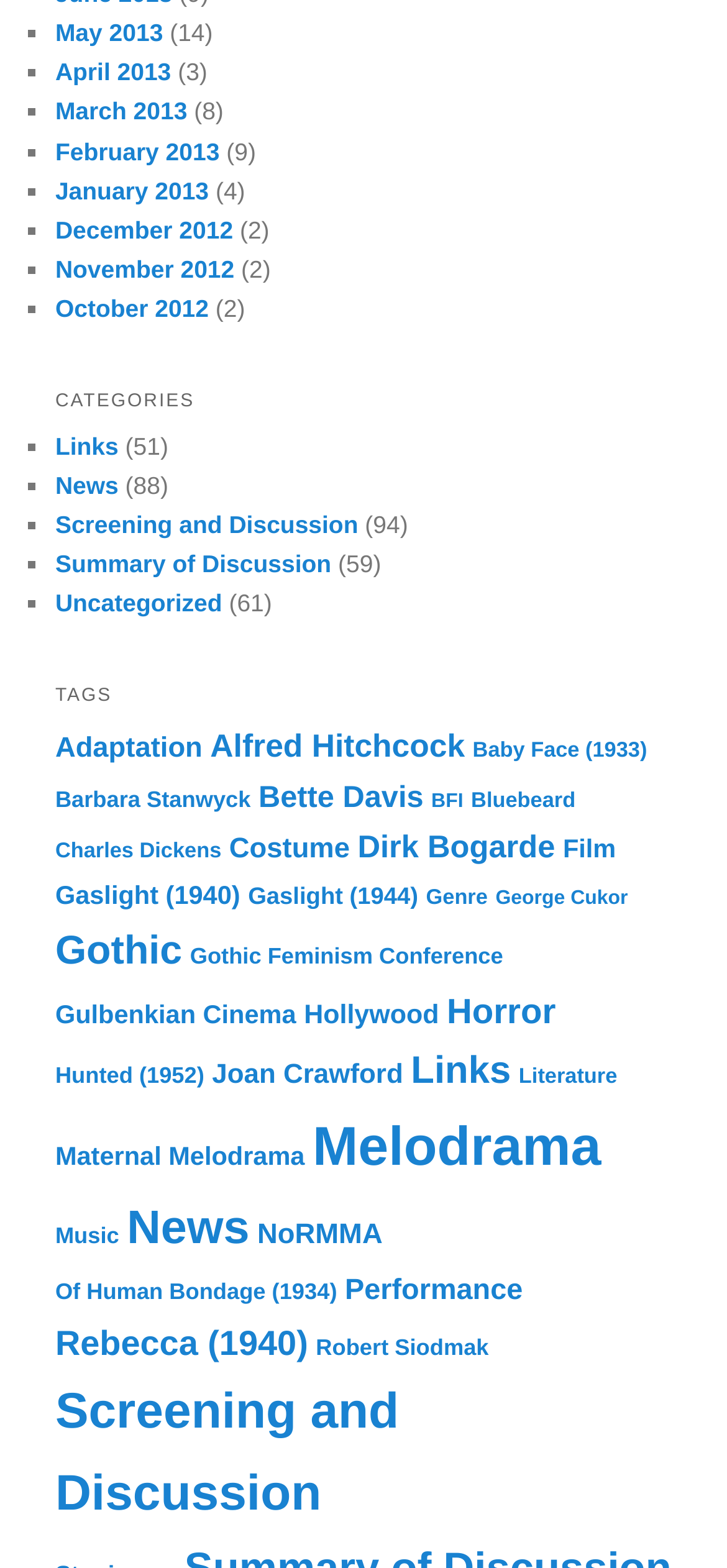Locate the bounding box coordinates of the clickable element to fulfill the following instruction: "Click on May 2013". Provide the coordinates as four float numbers between 0 and 1 in the format [left, top, right, bottom].

[0.076, 0.012, 0.224, 0.03]